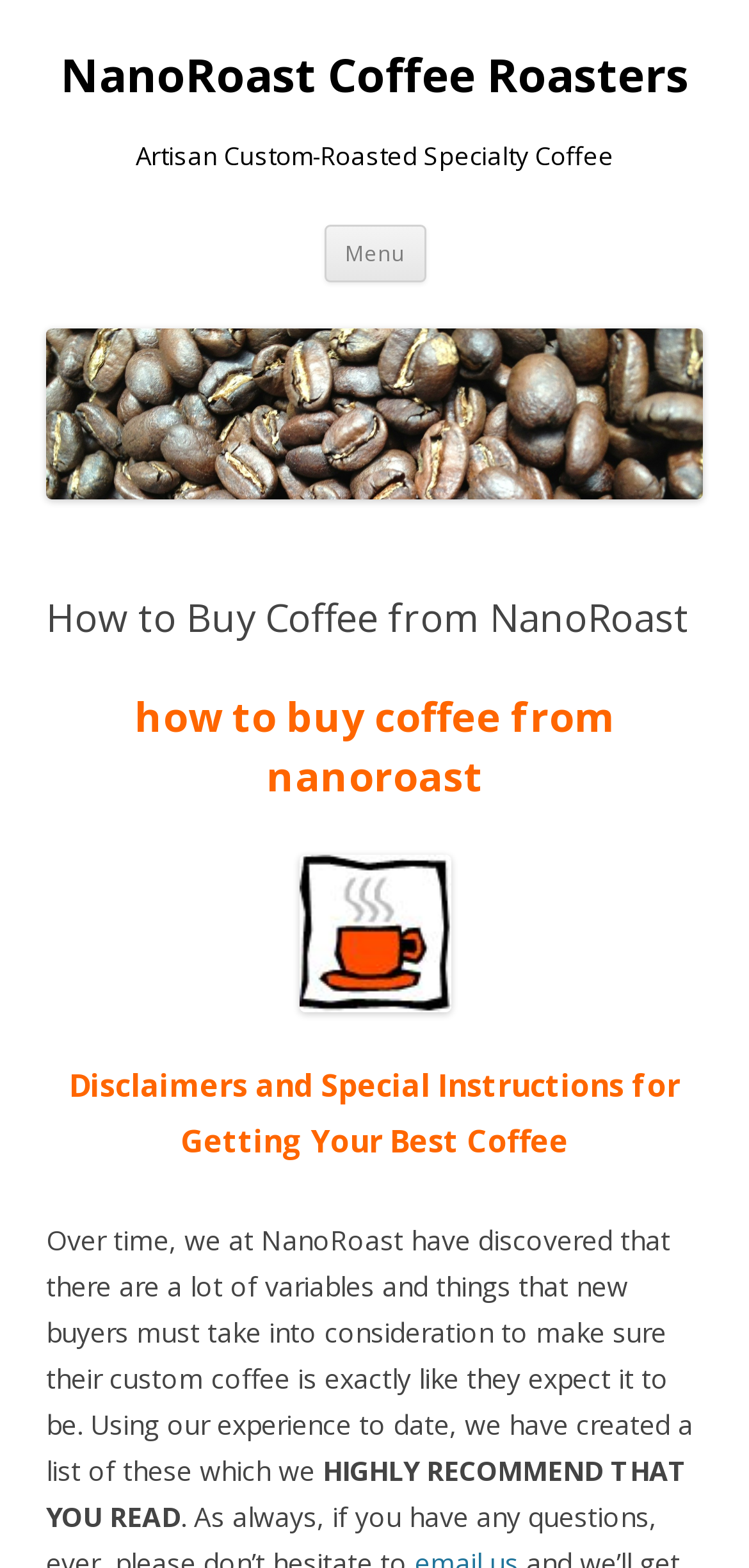Respond with a single word or short phrase to the following question: 
What is the name of the coffee roasters?

NanoRoast Coffee Roasters